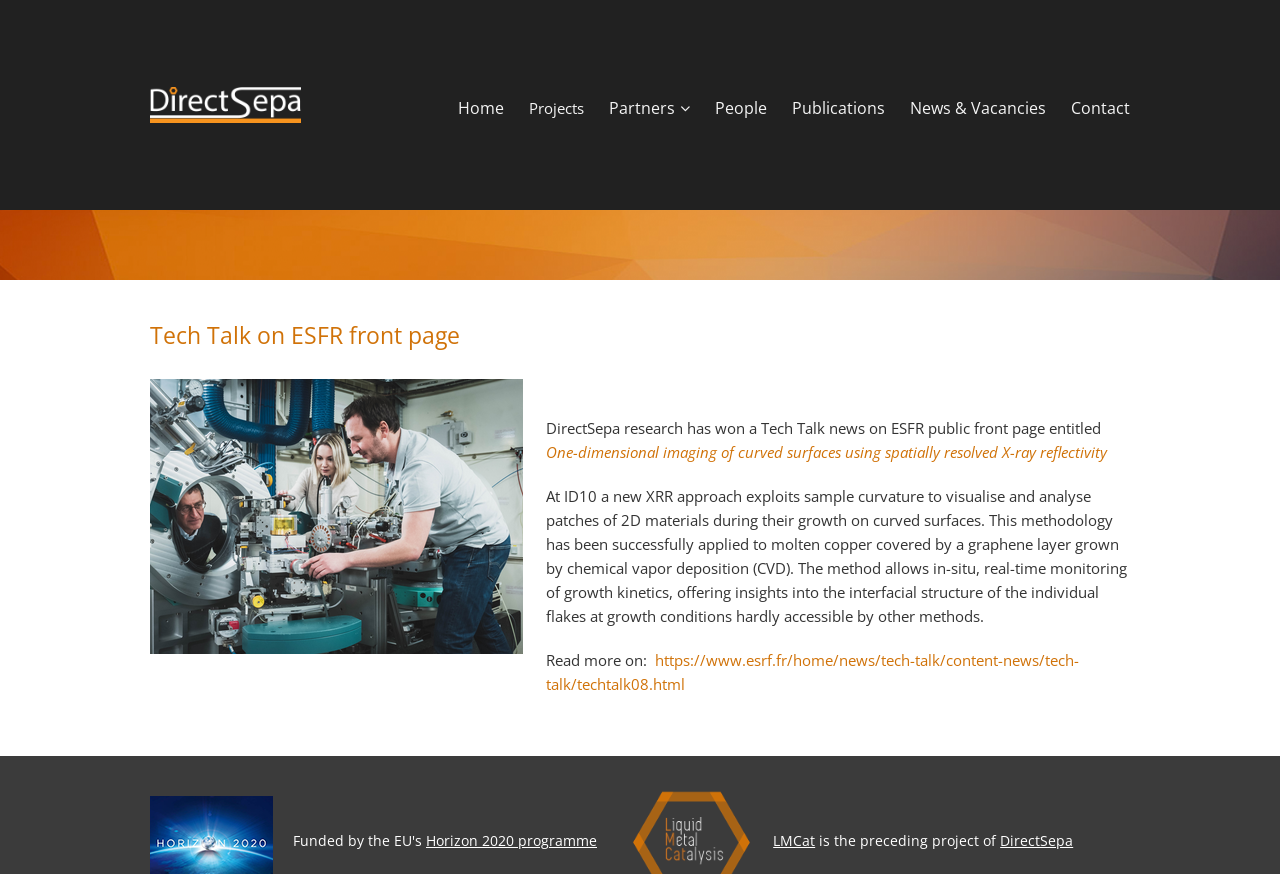From the webpage screenshot, identify the region described by News & Vacancies. Provide the bounding box coordinates as (top-left x, top-left y, bottom-right x, bottom-right y), with each value being a floating point number between 0 and 1.

[0.711, 0.101, 0.817, 0.147]